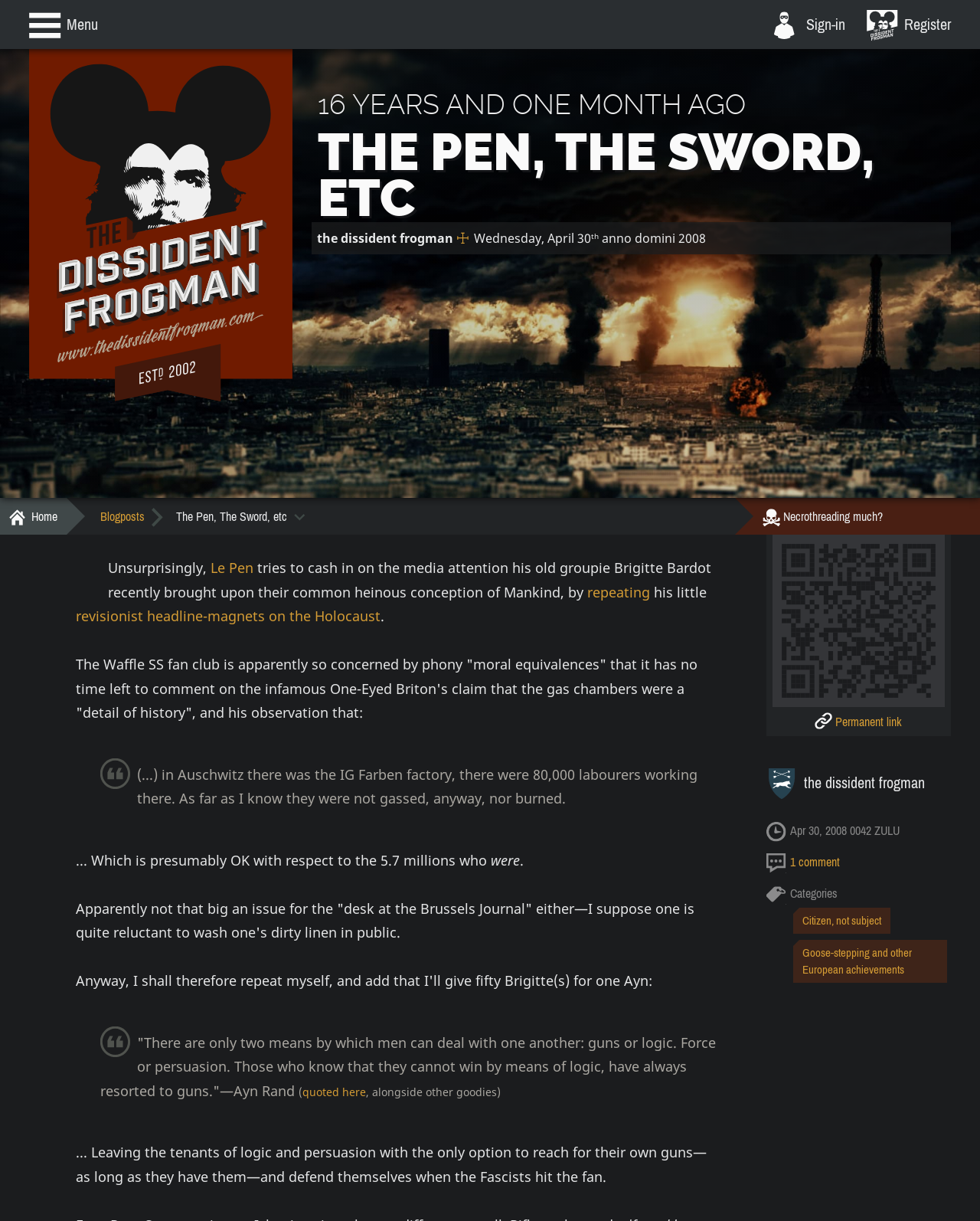What is the name of the blog?
Examine the image closely and answer the question with as much detail as possible.

The name of the blog can be found in the heading element with the text 'THE PEN, THE SWORD, ETC' and also in the static text element with the text 'The Pen, The Sword, etc'.